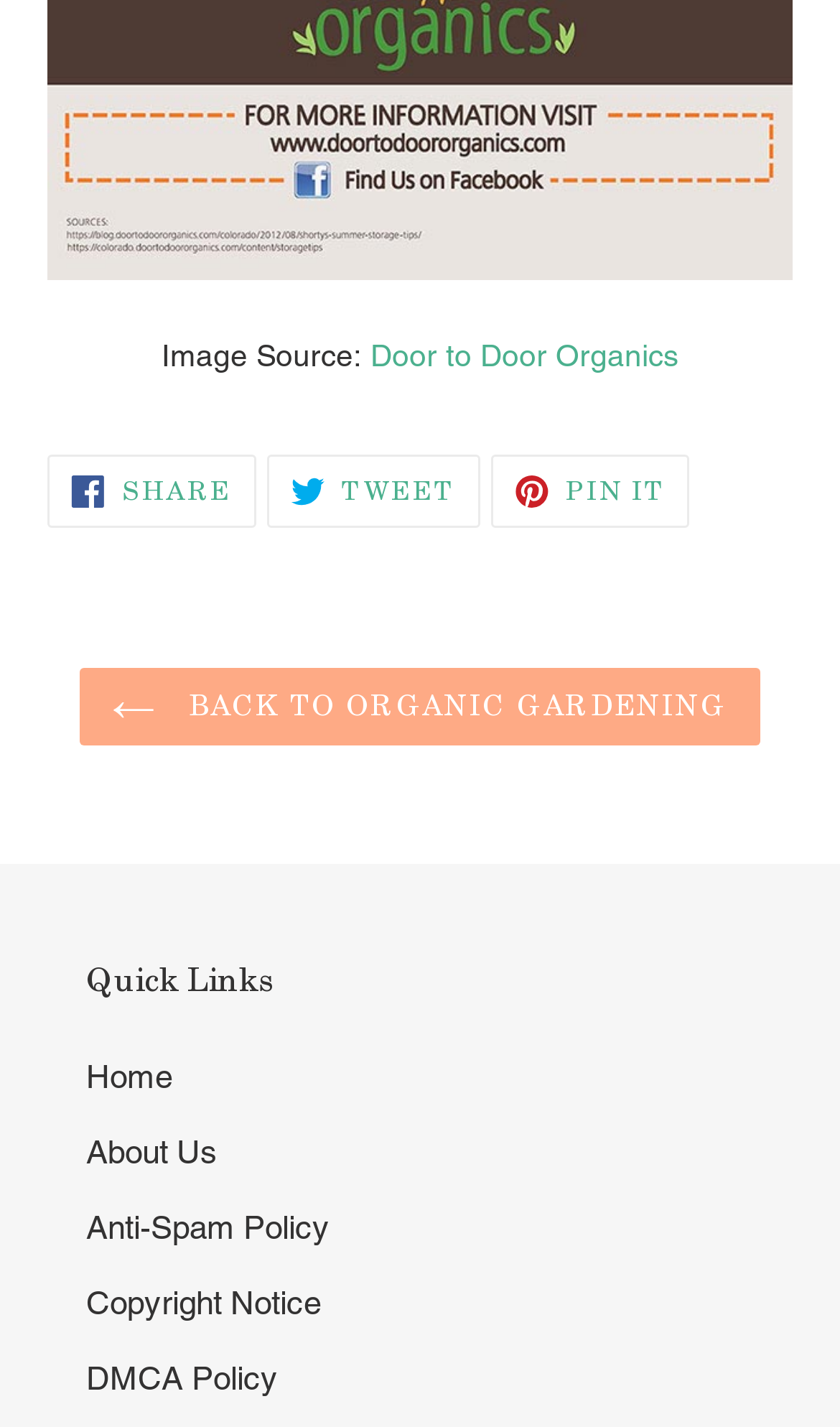Please respond to the question using a single word or phrase:
How many social media sharing options are available?

3